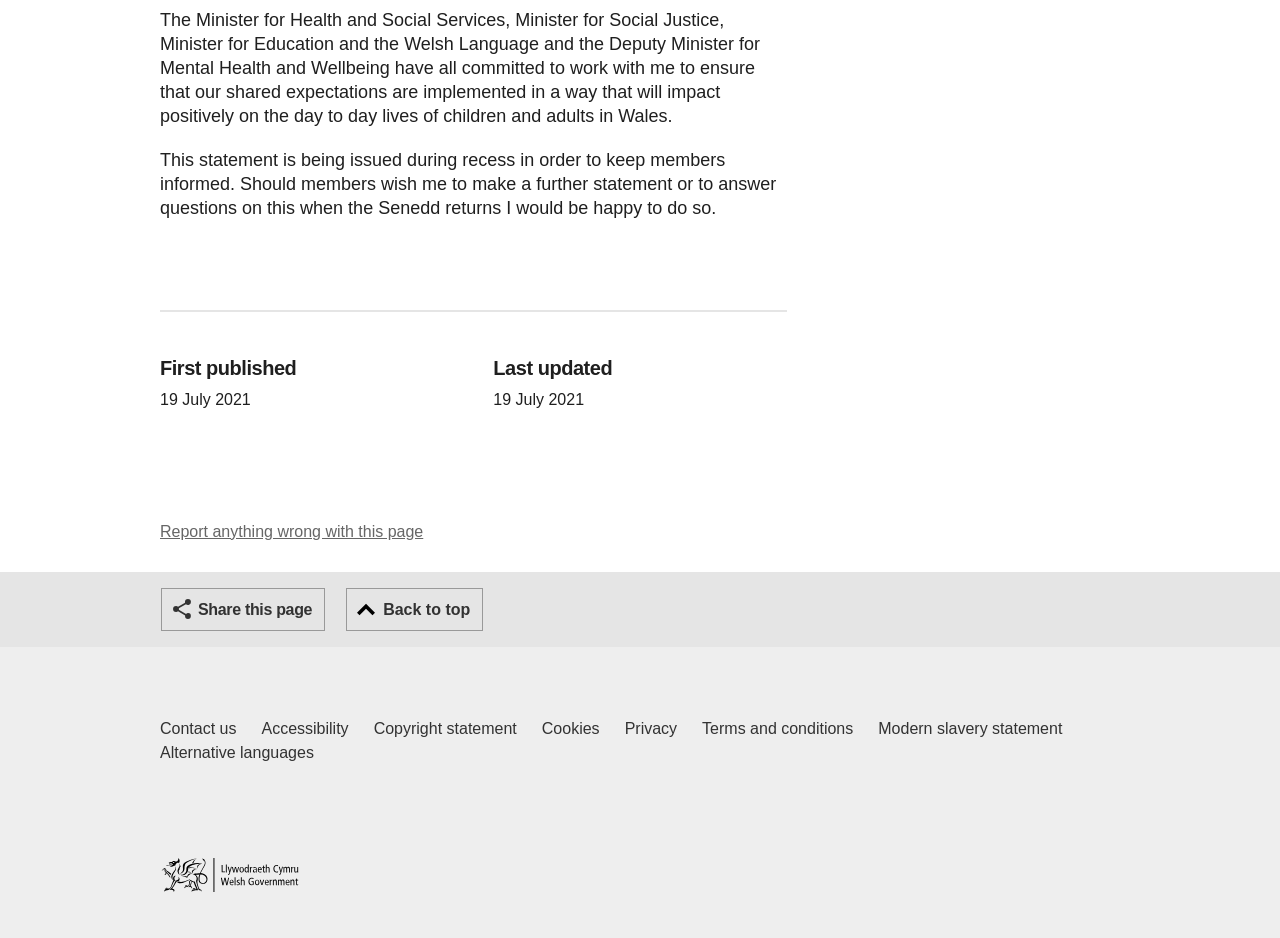Find and indicate the bounding box coordinates of the region you should select to follow the given instruction: "Share this page".

[0.126, 0.627, 0.254, 0.673]